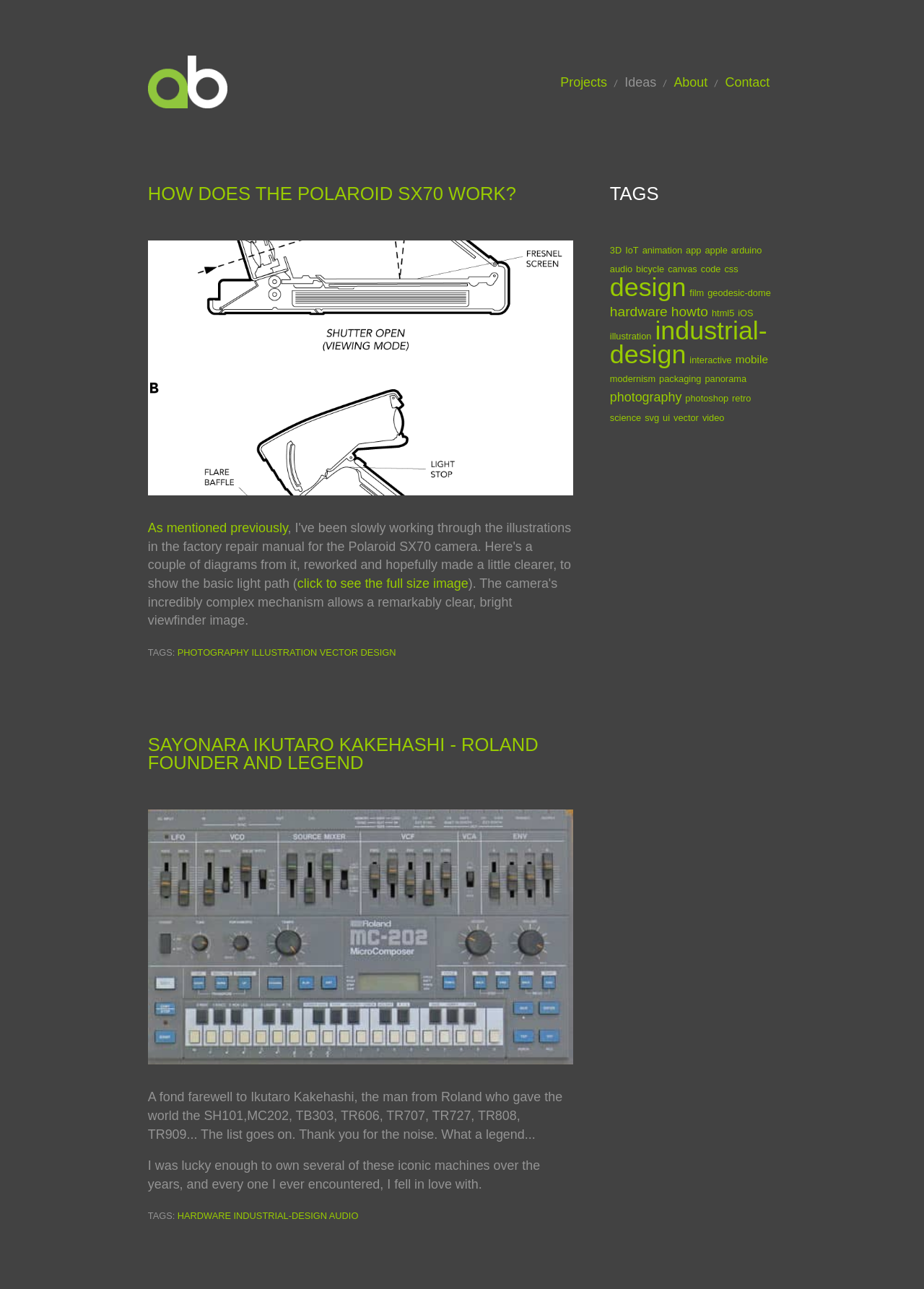Please identify the bounding box coordinates for the region that you need to click to follow this instruction: "Open the 'About' page".

[0.729, 0.058, 0.766, 0.07]